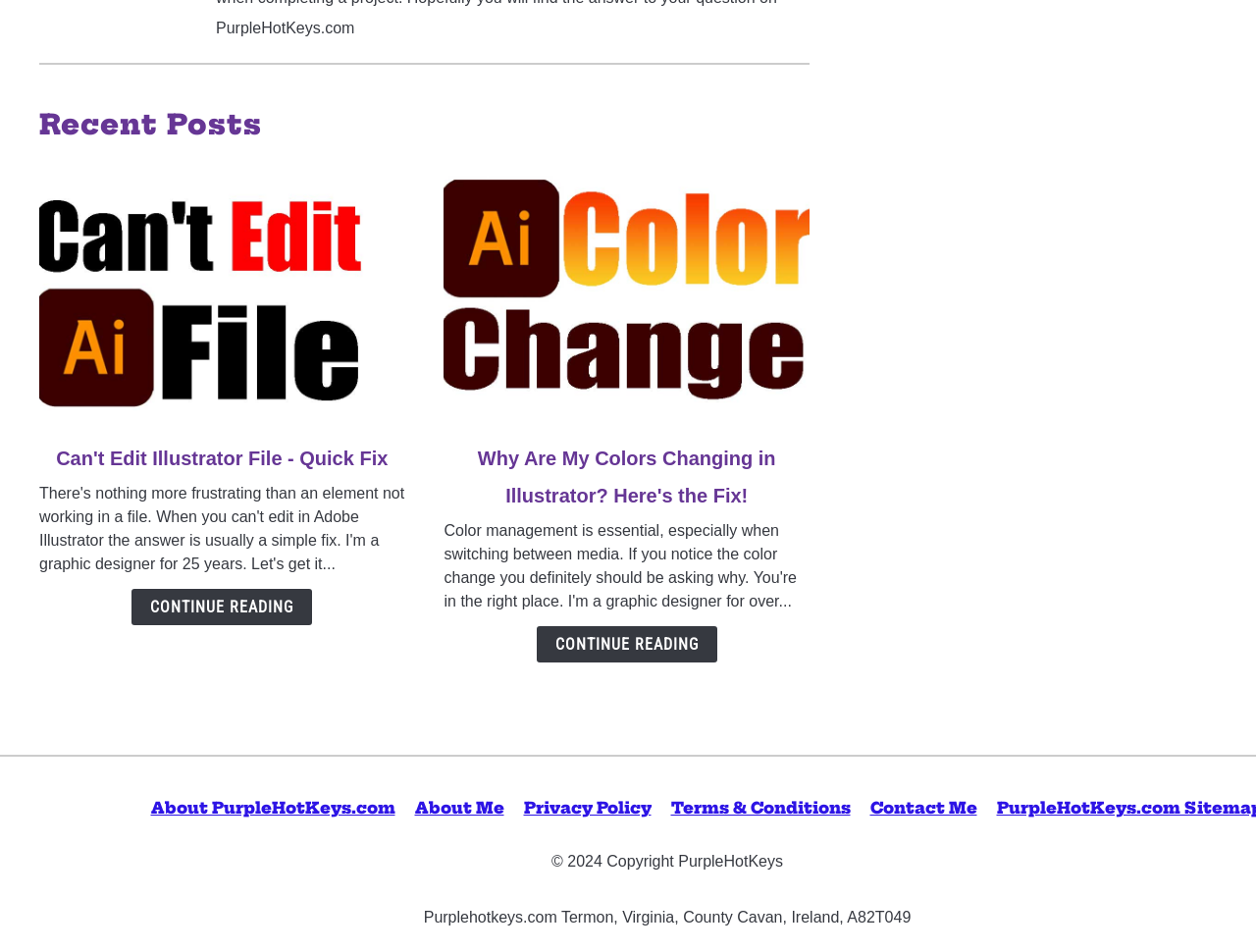Could you please study the image and provide a detailed answer to the question:
How many links are there in the first article?

I counted the number of link elements inside the first 'article' element [63], which are [147] and [496], indicating that there are two links in the first article.